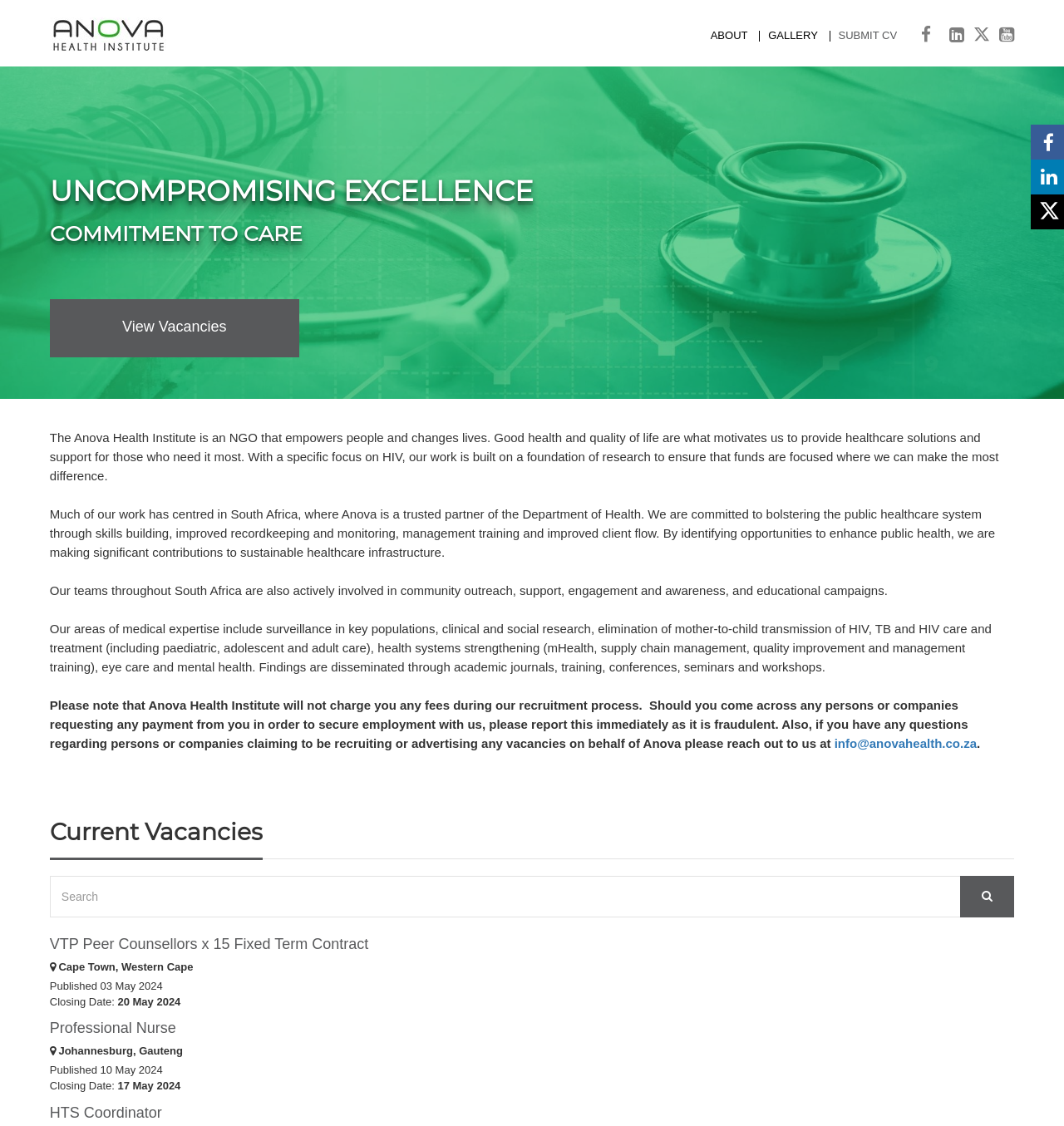Locate the bounding box coordinates of the clickable element to fulfill the following instruction: "Search for jobs". Provide the coordinates as four float numbers between 0 and 1 in the format [left, top, right, bottom].

[0.047, 0.778, 0.953, 0.815]